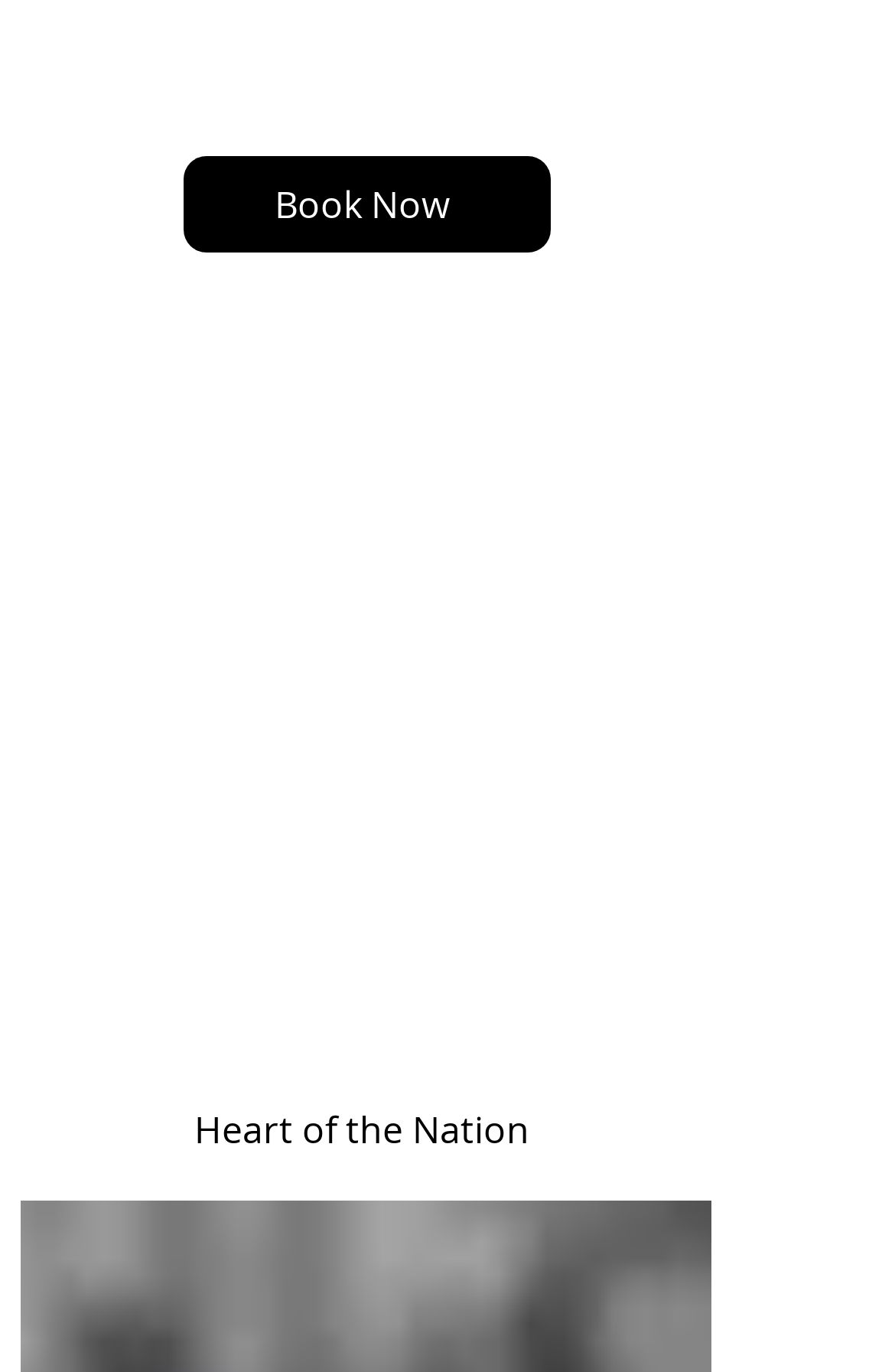What is the hashtag of the event?
Respond to the question with a single word or phrase according to the image.

#HeartoftheNation